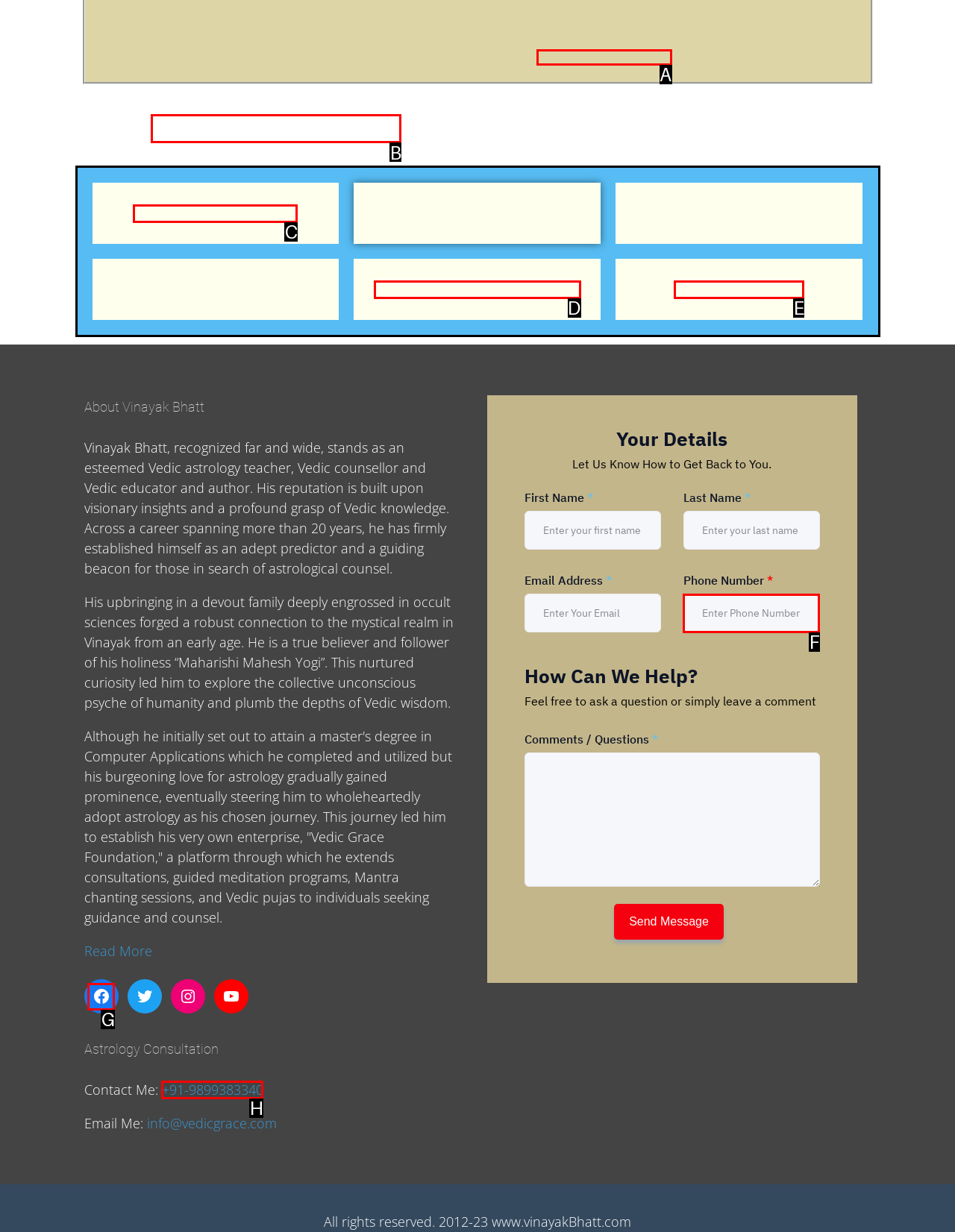Which option should you click on to fulfill this task: Click to book an astrology consultation? Answer with the letter of the correct choice.

B